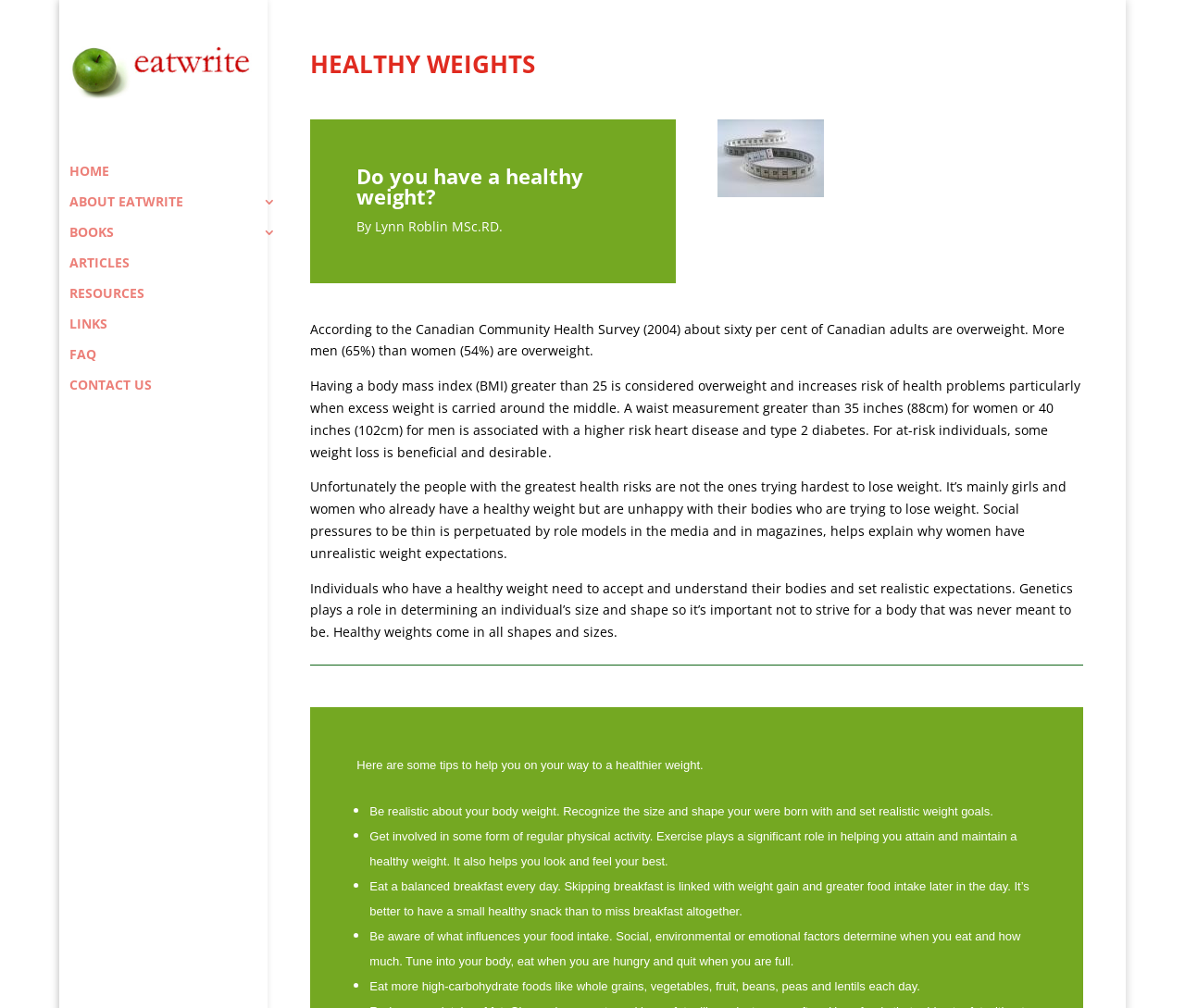What is the recommended daily habit for a healthy weight?
Answer the question with a single word or phrase, referring to the image.

Eat a balanced breakfast